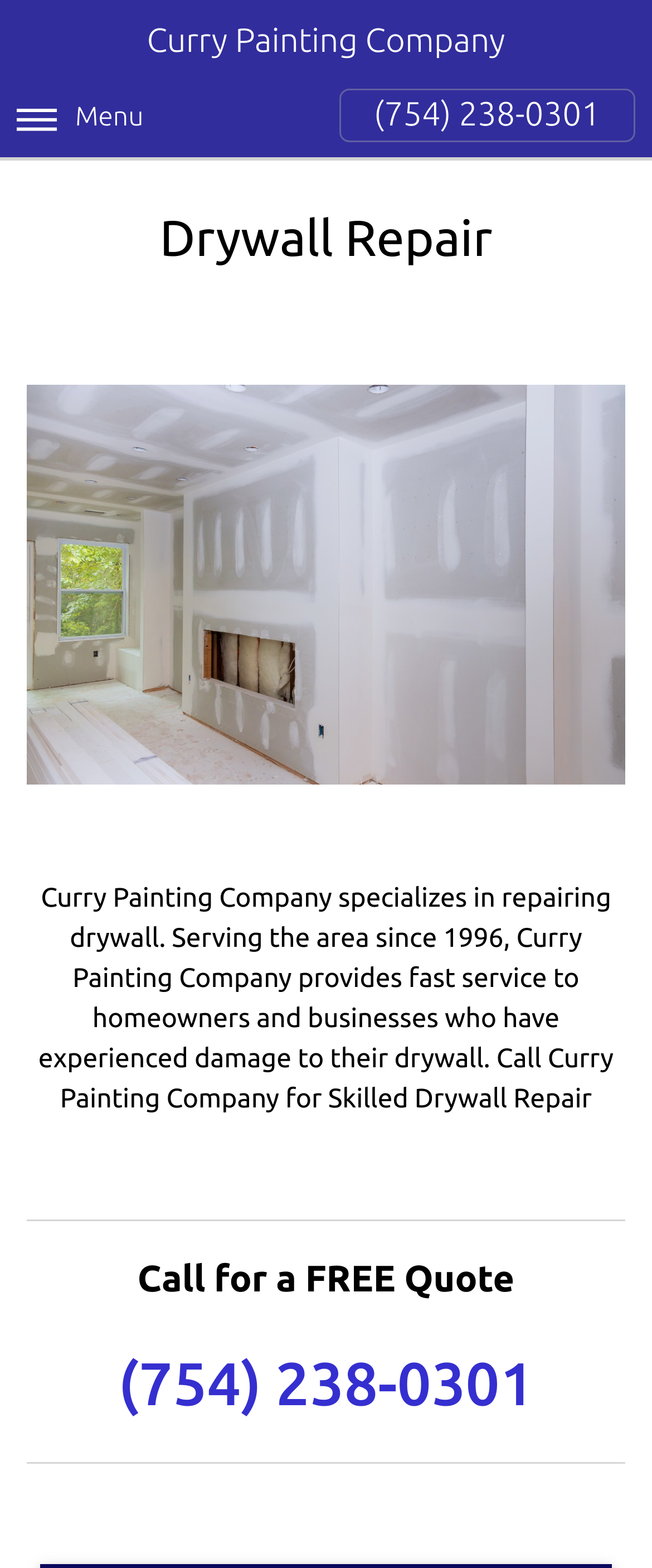What is the phone number to call for a free quote?
Using the screenshot, give a one-word or short phrase answer.

(754) 238-0301